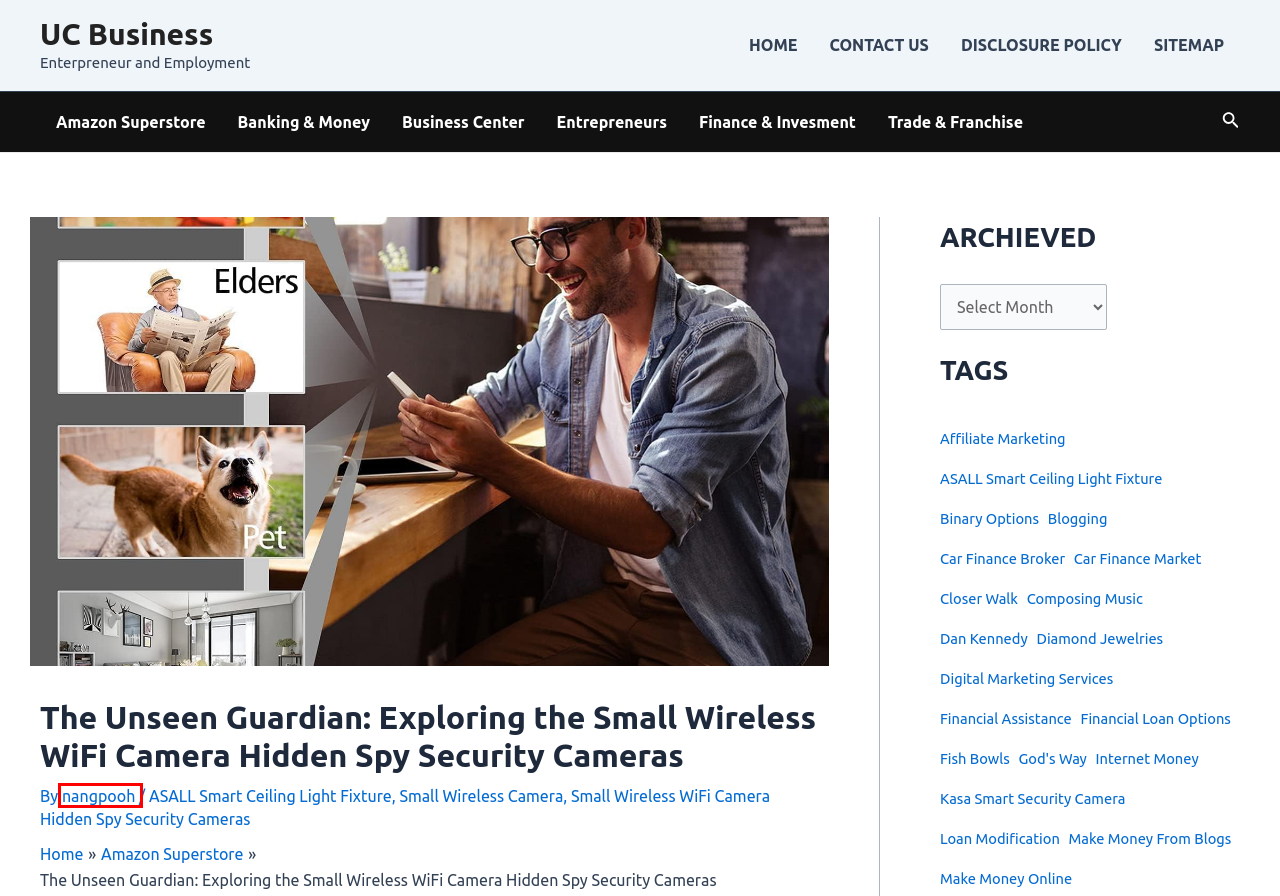Examine the screenshot of a webpage featuring a red bounding box and identify the best matching webpage description for the new page that results from clicking the element within the box. Here are the options:
A. Banking & Money | UC Business
B. digital marketing services | UC Business
C. nangpooh | UC Business
D. Amazon Superstore | UC Business
E. composing music | UC Business
F. Small Wireless Camera | UC Business
G. Diamond Jewelries | UC Business
H. Kasa Smart Security Camera | UC Business

C